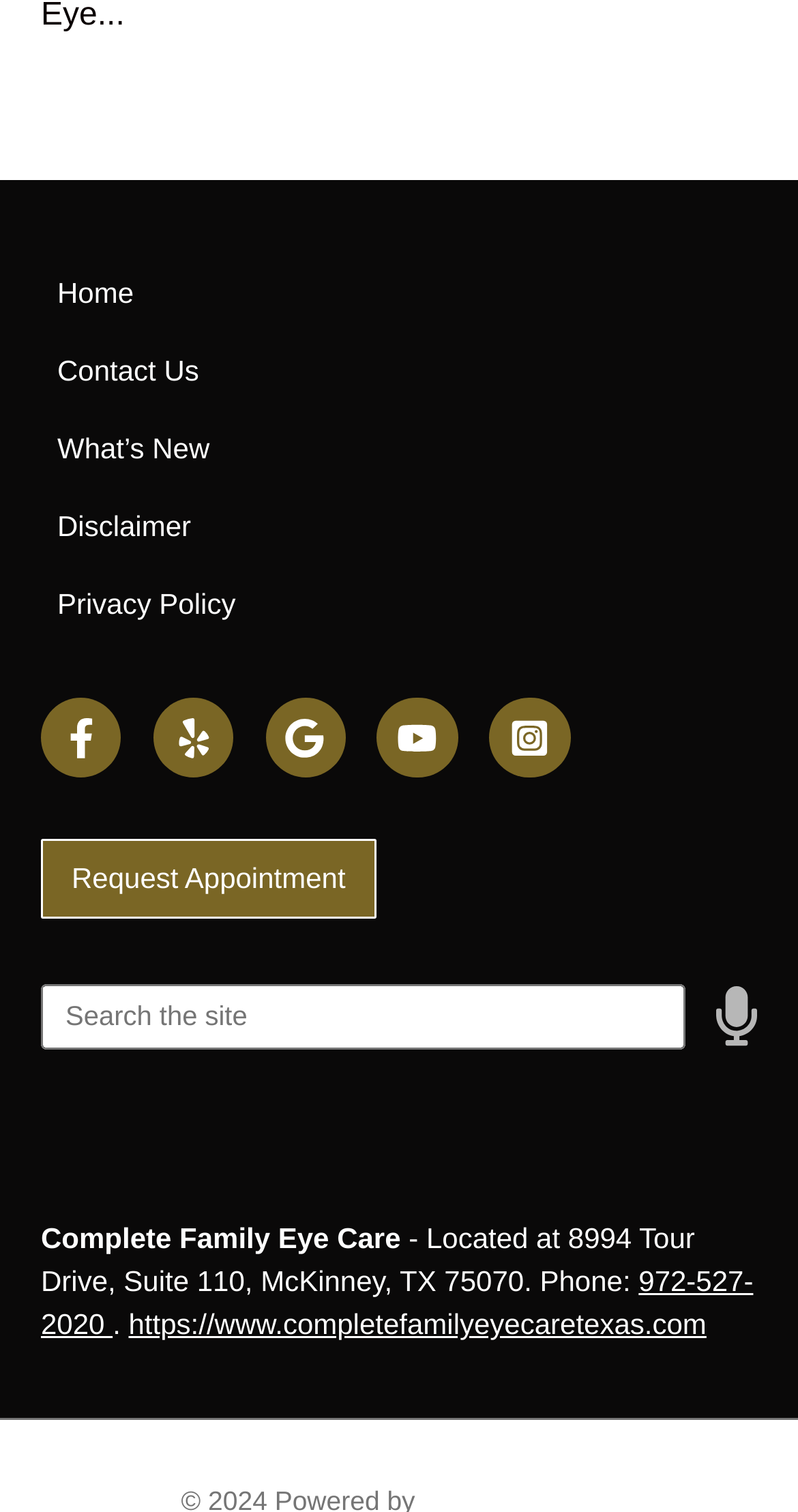Find the bounding box coordinates for the area that should be clicked to accomplish the instruction: "Visit us on facebook".

[0.051, 0.462, 0.152, 0.515]